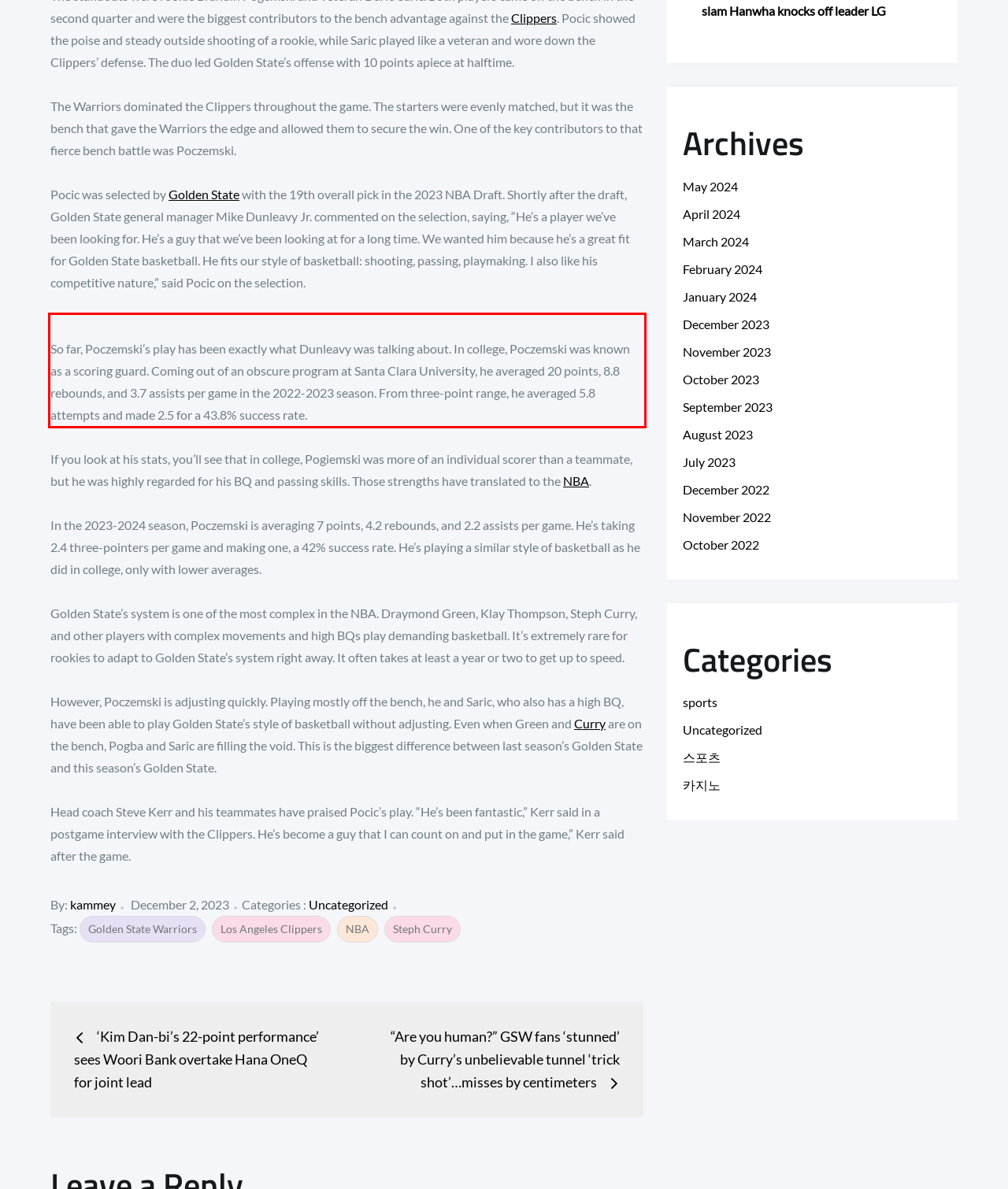Please extract the text content within the red bounding box on the webpage screenshot using OCR.

So far, Poczemski’s play has been exactly what Dunleavy was talking about. In college, Poczemski was known as a scoring guard. Coming out of an obscure program at Santa Clara University, he averaged 20 points, 8.8 rebounds, and 3.7 assists per game in the 2022-2023 season. From three-point range, he averaged 5.8 attempts and made 2.5 for a 43.8% success rate.